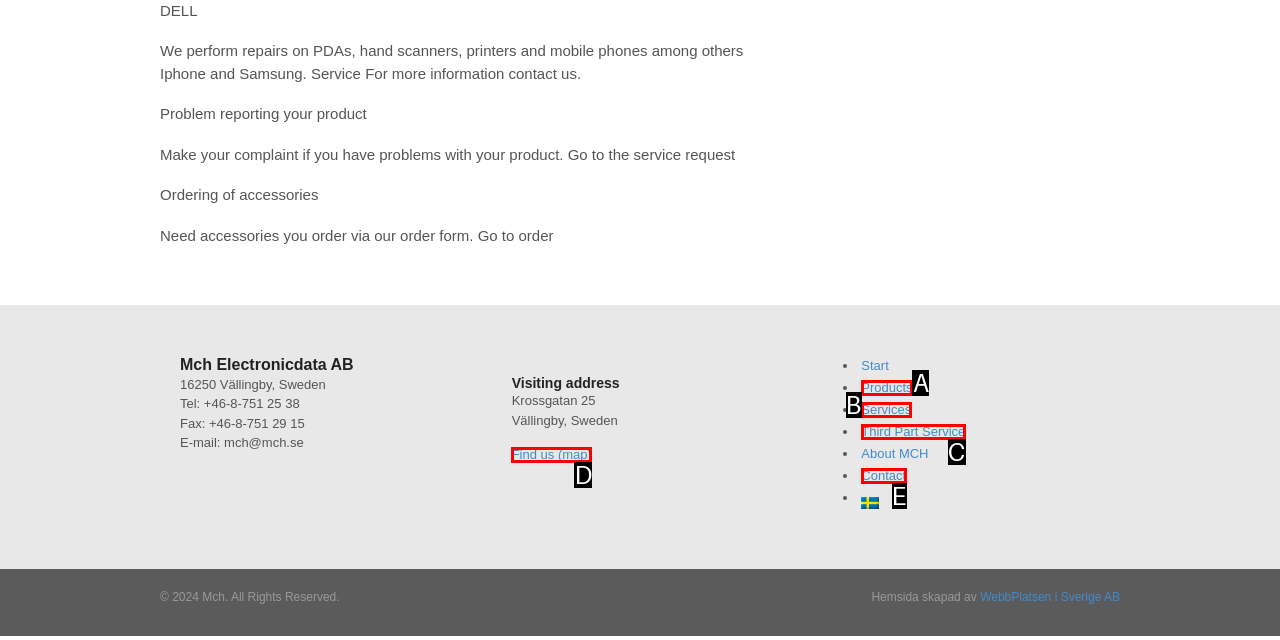Match the description: Third Part Service to one of the options shown. Reply with the letter of the best match.

C